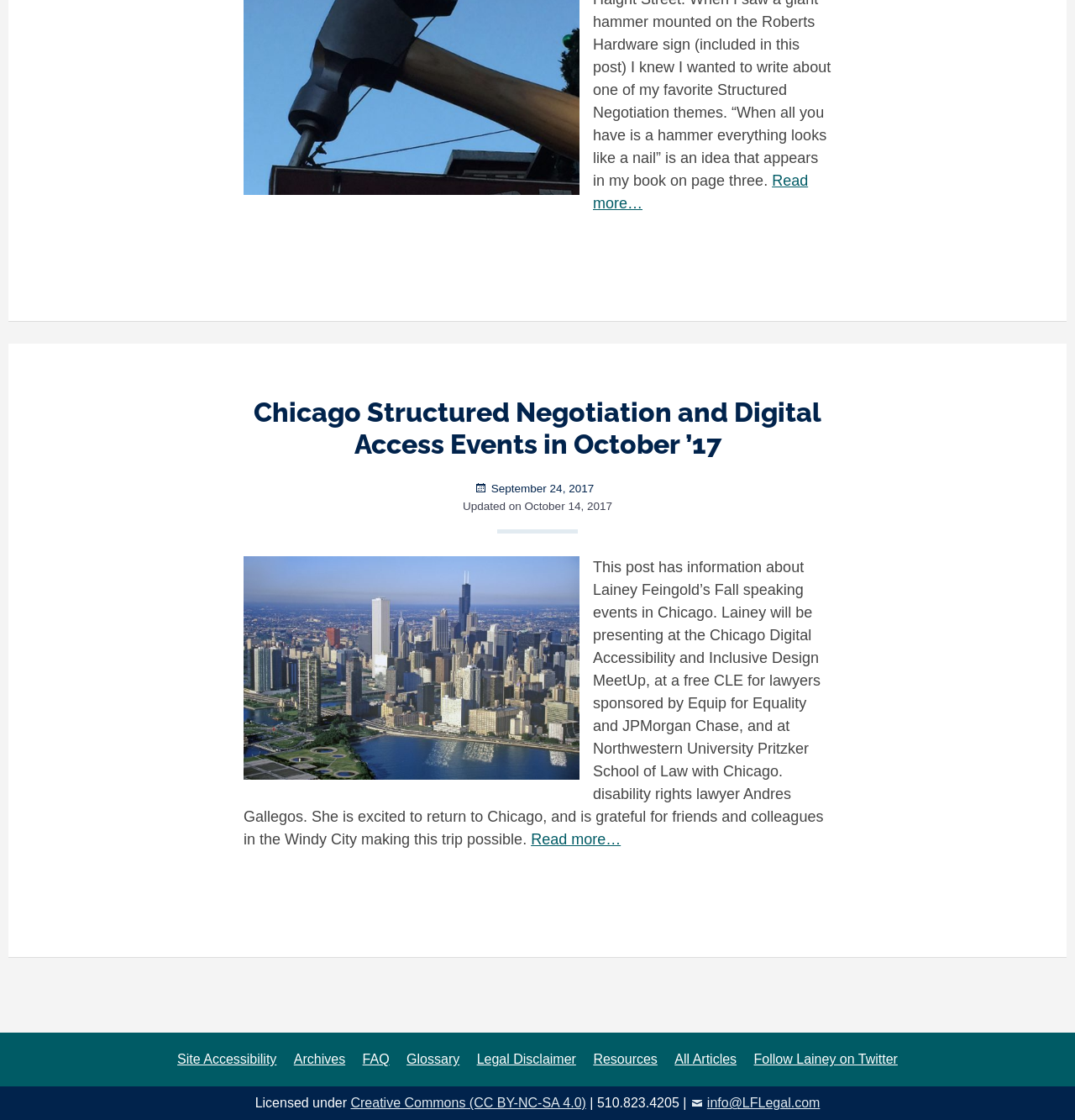Find the bounding box coordinates of the element to click in order to complete the given instruction: "Search for something."

None